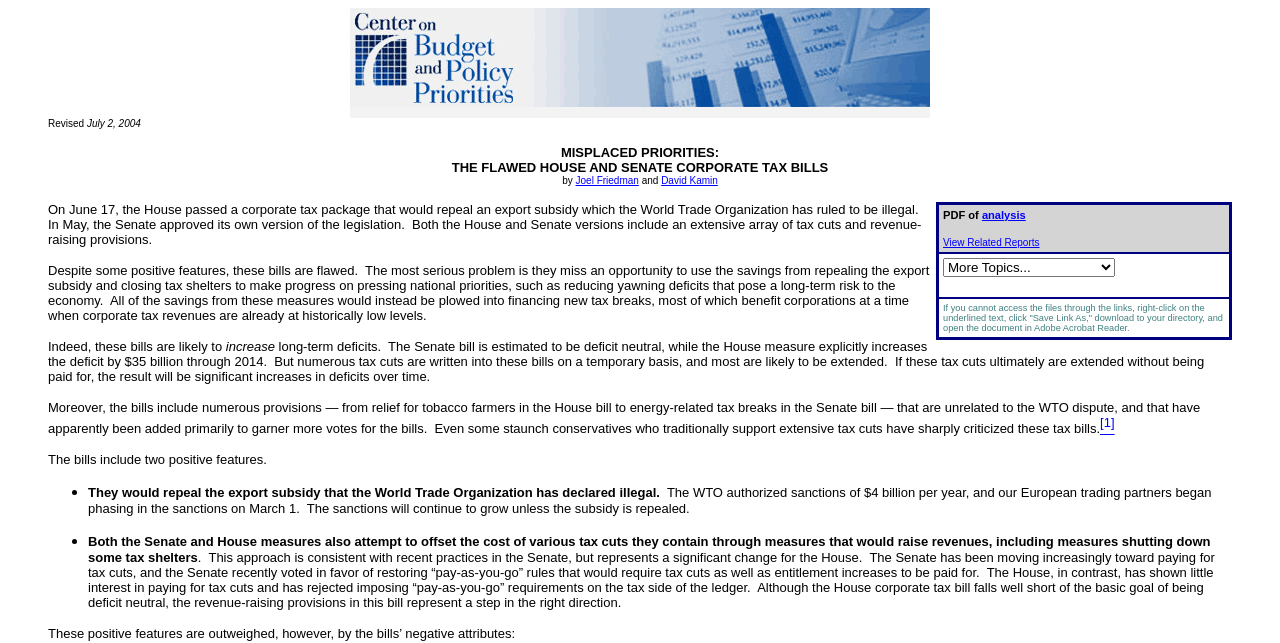Extract the bounding box coordinates for the described element: "analysis". The coordinates should be represented as four float numbers between 0 and 1: [left, top, right, bottom].

[0.767, 0.325, 0.801, 0.344]